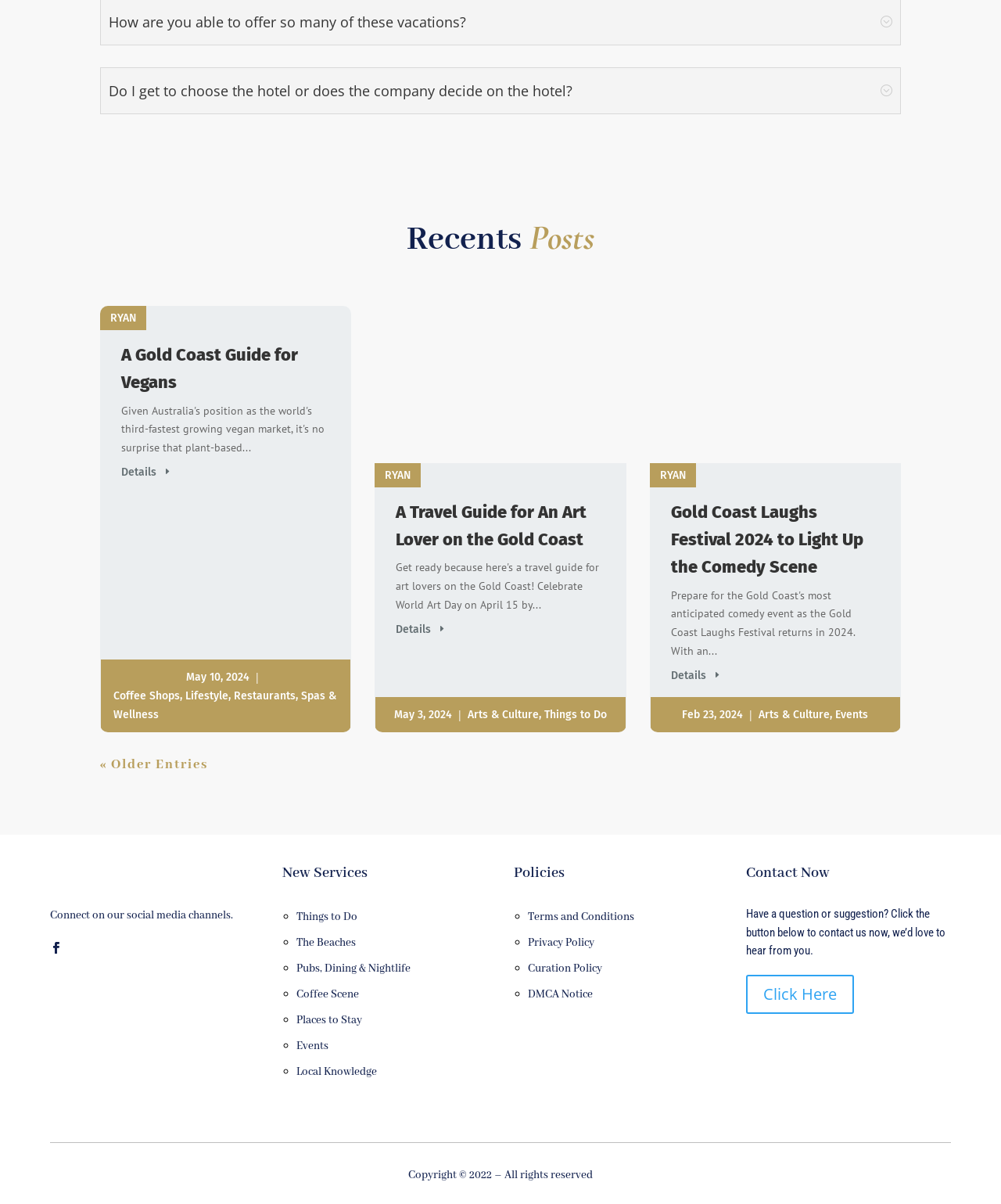Find the bounding box coordinates for the area that should be clicked to accomplish the instruction: "Read 'A Gold Coast Guide for Vegans'".

[0.121, 0.283, 0.33, 0.329]